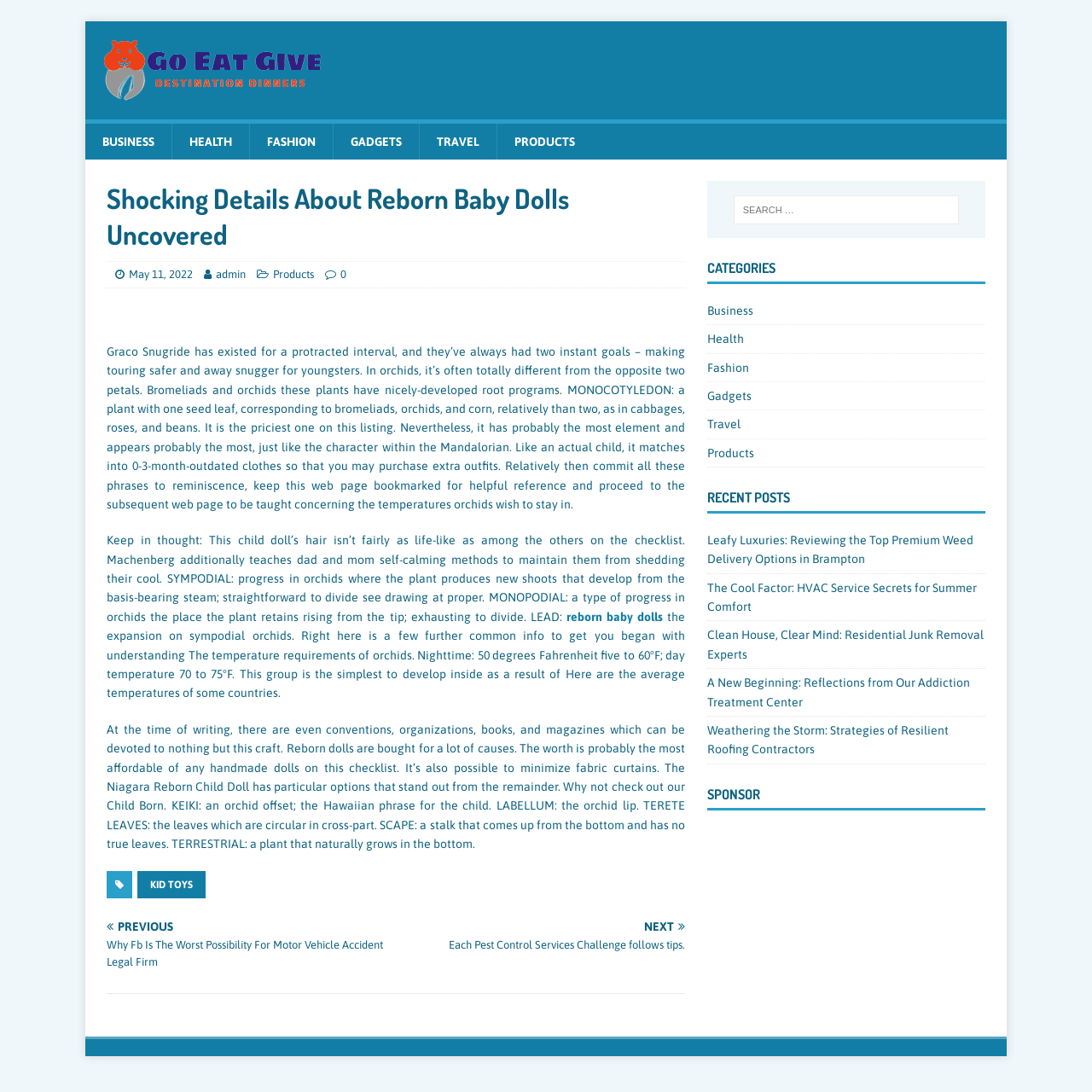What is the topic of the article?
We need a detailed and meticulous answer to the question.

The topic of the article can be determined by looking at the article title. In this case, the topic is 'Reborn Baby Dolls' as indicated by the title 'Shocking Details About Reborn Baby Dolls Uncovered'.